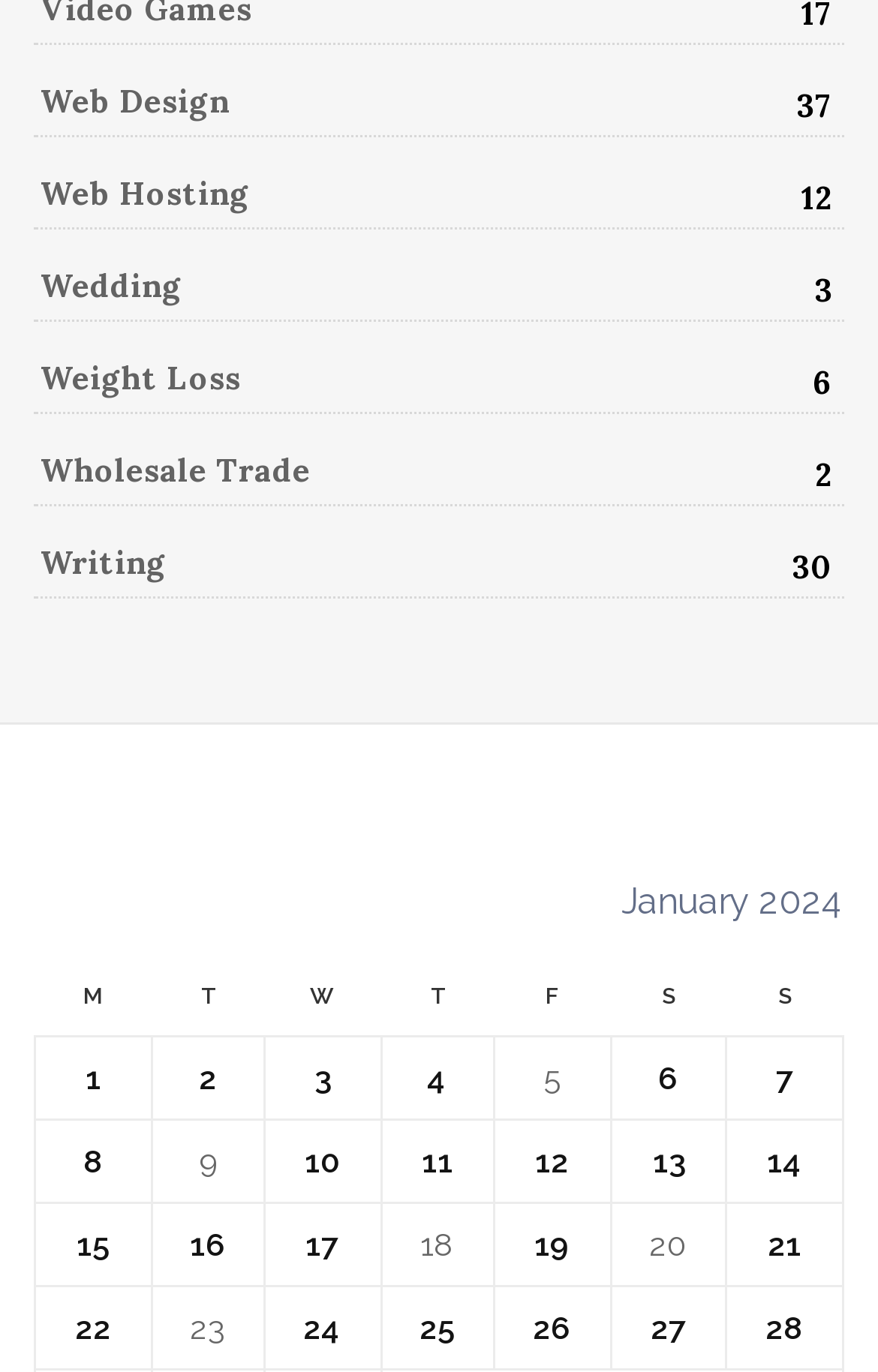How many posts are published on January 15, 2024?
Deliver a detailed and extensive answer to the question.

I found a gridcell with the text 'Posts published on January 15, 2024' which is a link, indicating that there are posts published on this date.